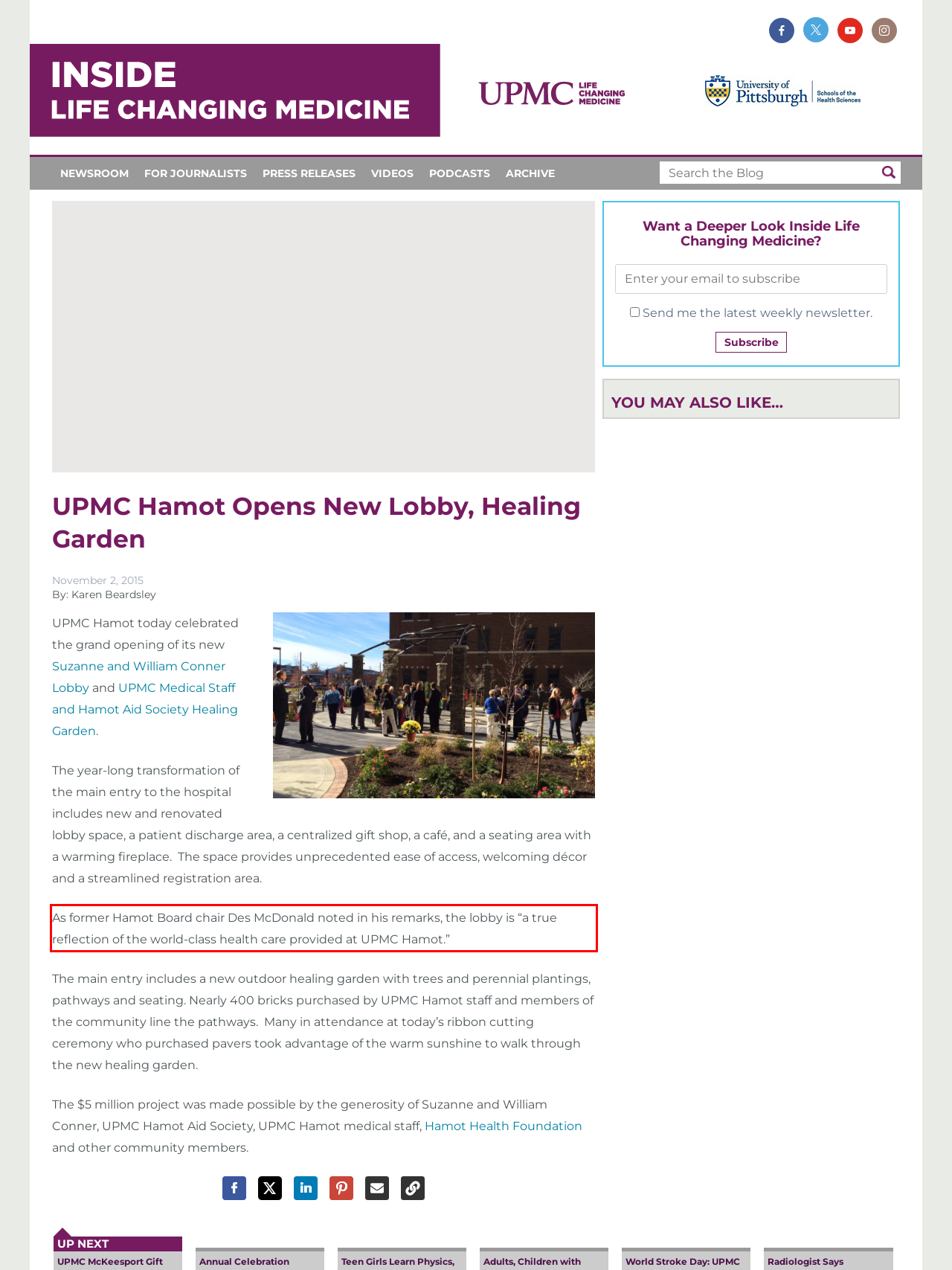Observe the screenshot of the webpage that includes a red rectangle bounding box. Conduct OCR on the content inside this red bounding box and generate the text.

As former Hamot Board chair Des McDonald noted in his remarks, the lobby is “a true reflection of the world-class health care provided at UPMC Hamot.”